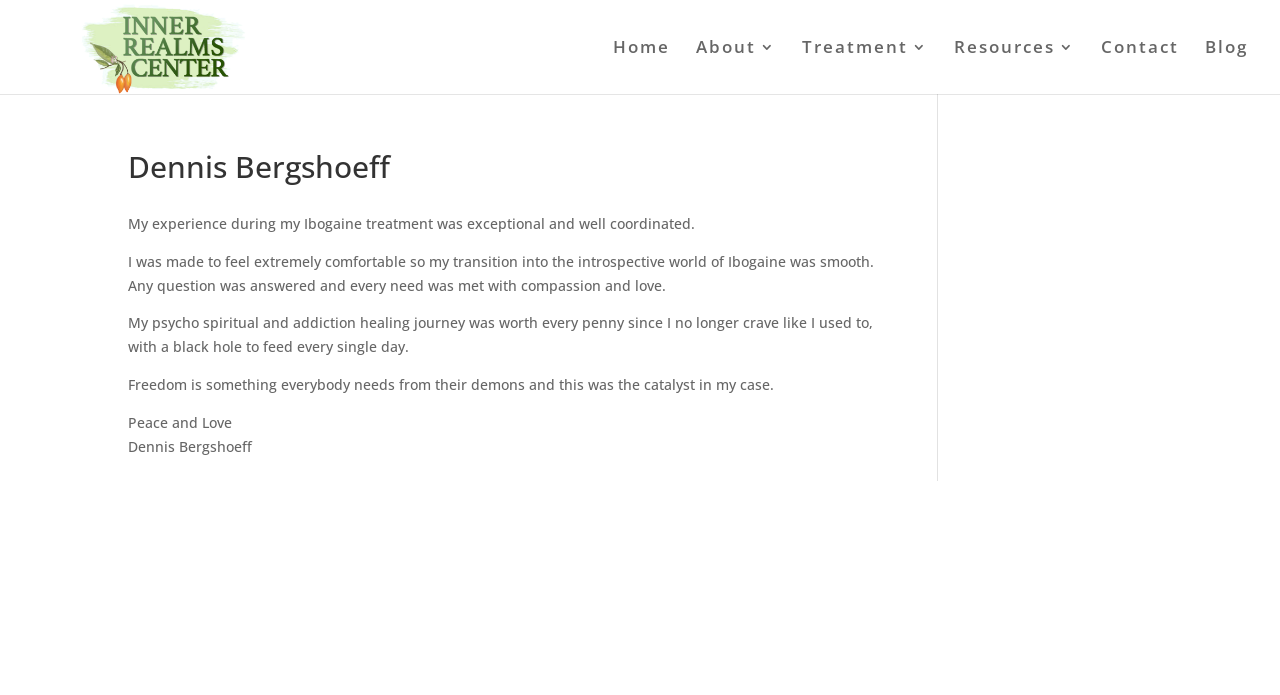Given the element description alt="Inner Realms Center", specify the bounding box coordinates of the corresponding UI element in the format (top-left x, top-left y, bottom-right x, bottom-right y). All values must be between 0 and 1.

[0.027, 0.079, 0.224, 0.107]